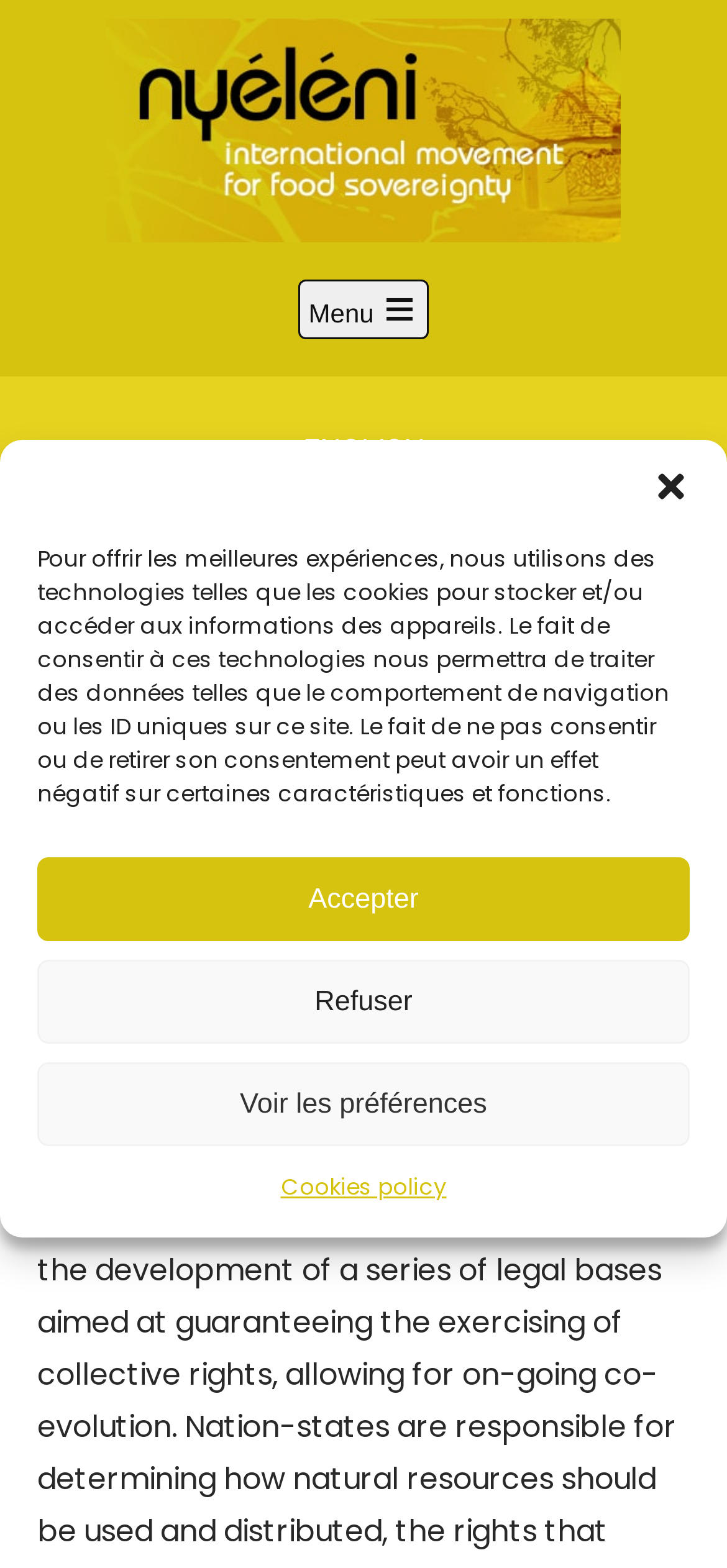Who is the illustrator of the article?
Carefully analyze the image and provide a thorough answer to the question.

I found the answer by looking at the credits section of the webpage, where it says 'Illustration, Anna Loveday-Brow'.